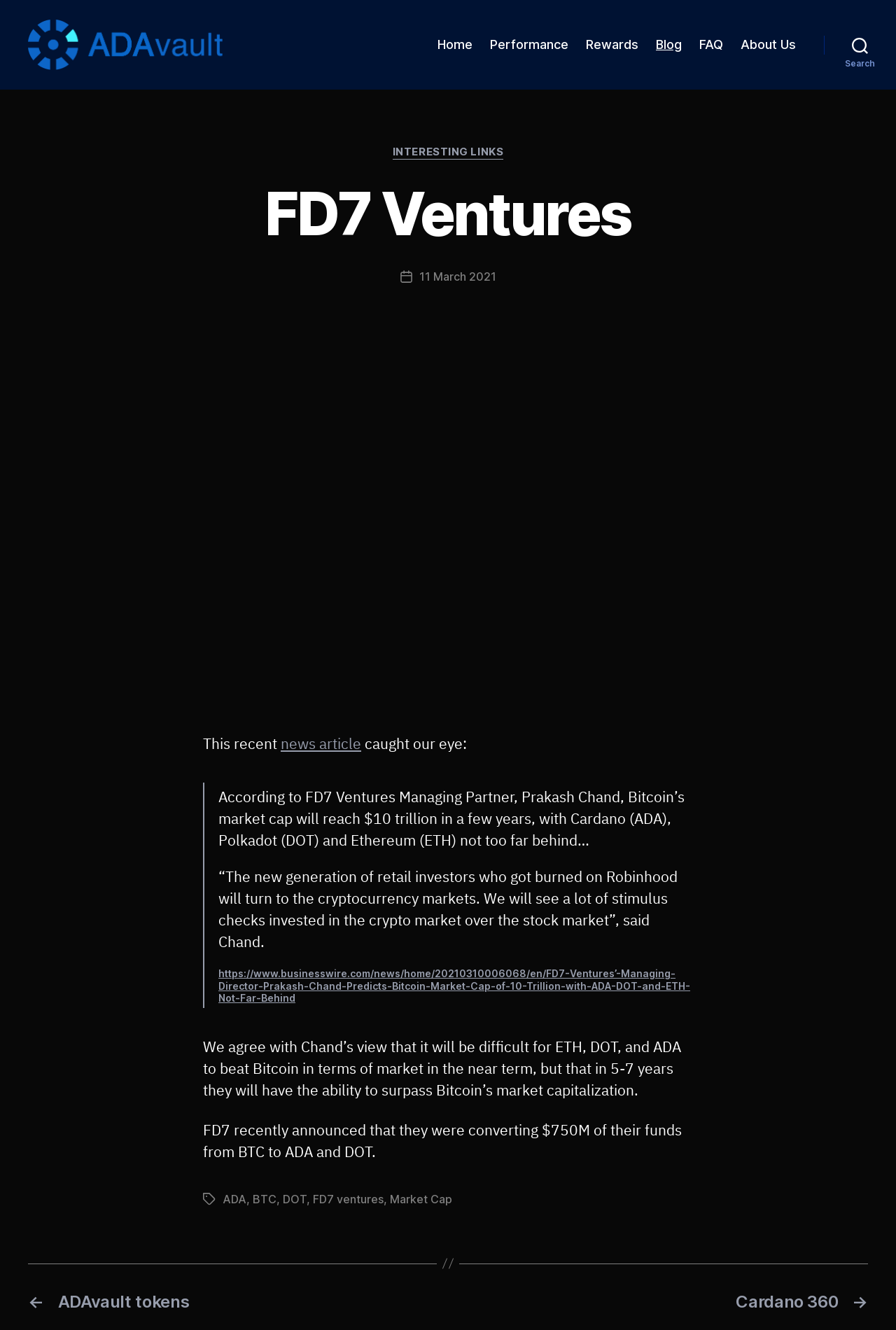Please answer the following question as detailed as possible based on the image: 
What are the three cryptocurrencies mentioned in the article?

The article mentions three cryptocurrencies: ADA (Cardano), DOT (Polkadot), and ETH (Ethereum). These are mentioned as the cryptocurrencies that will not be far behind Bitcoin in terms of market cap in a few years.